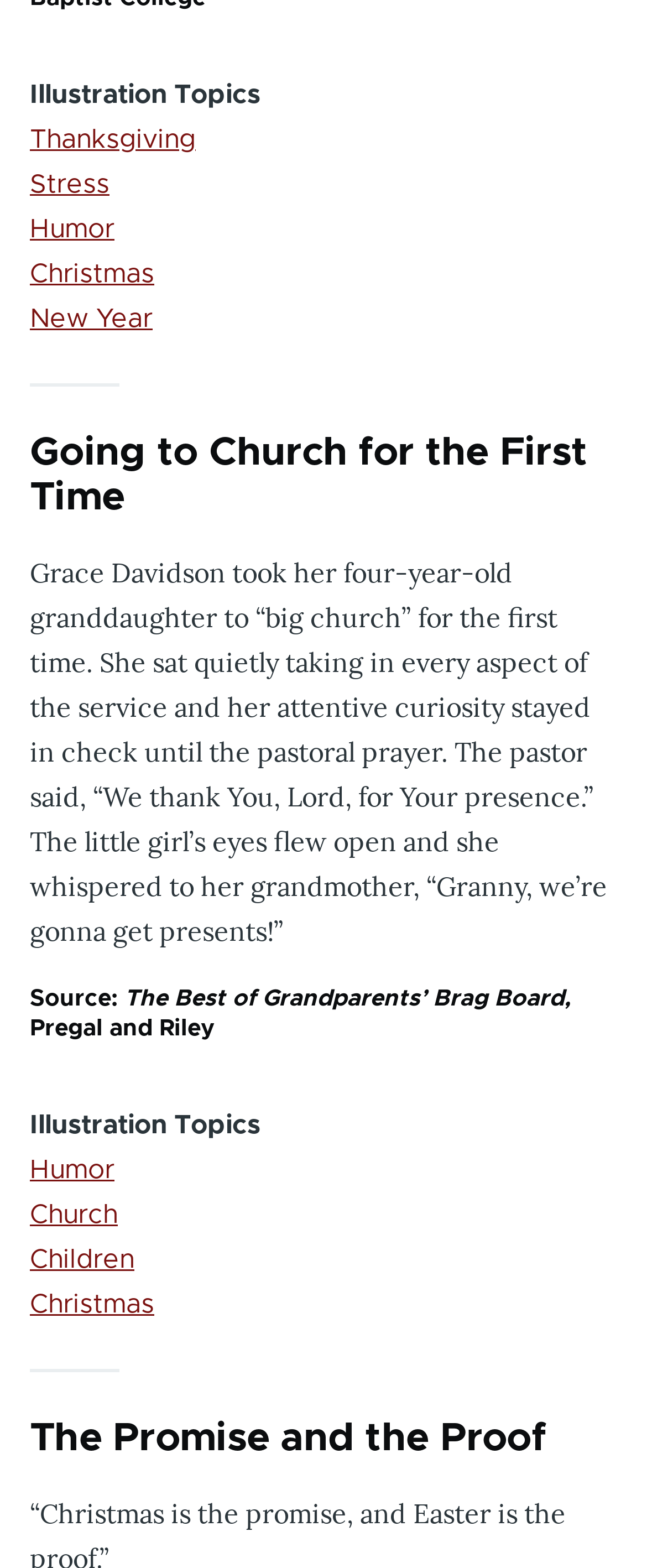Please give a concise answer to this question using a single word or phrase: 
How many paragraphs of text are there in the first article?

2